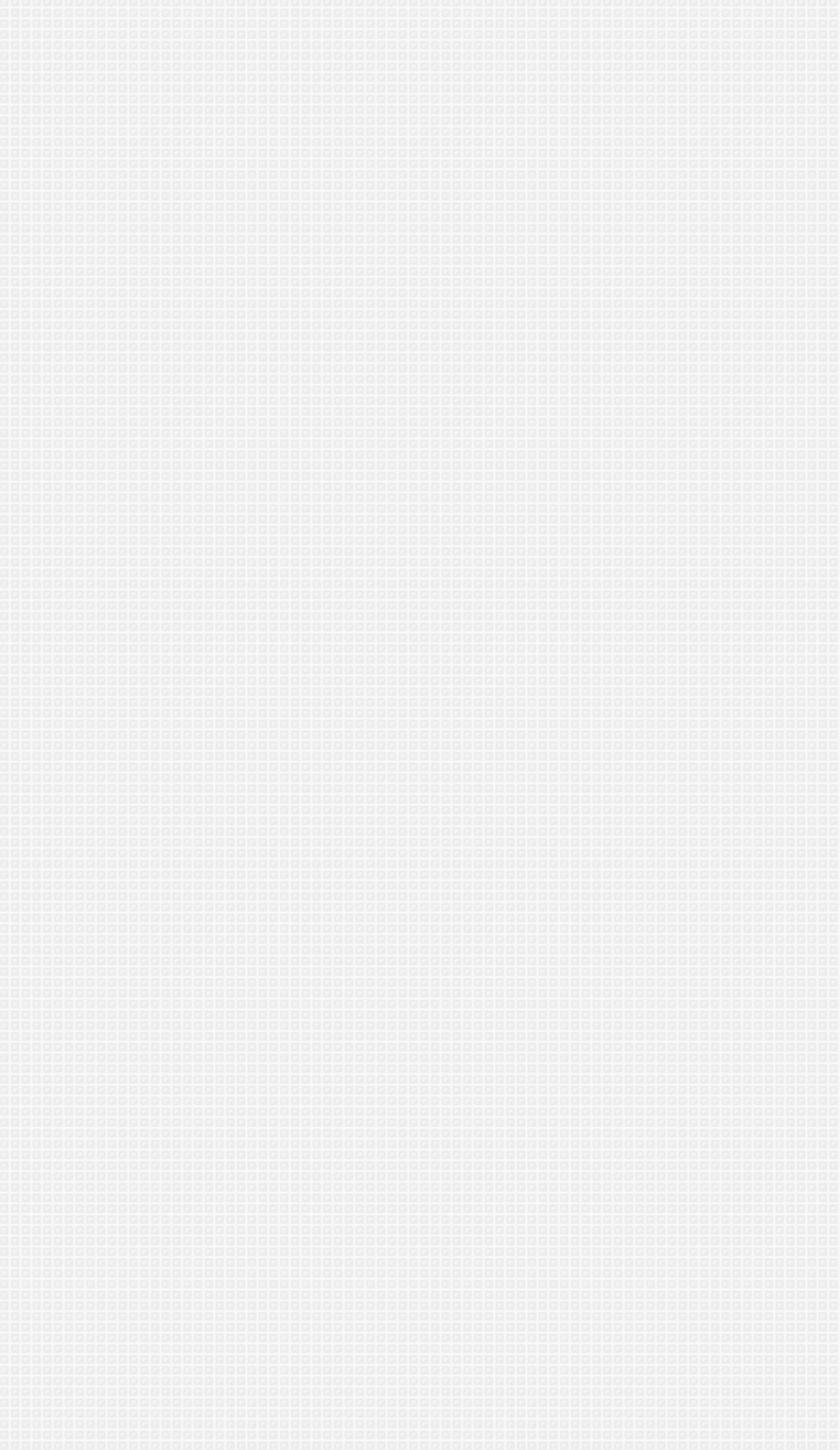Bounding box coordinates are specified in the format (top-left x, top-left y, bottom-right x, bottom-right y). All values are floating point numbers bounded between 0 and 1. Please provide the bounding box coordinate of the region this sentence describes: contribute

[0.253, 0.709, 0.383, 0.727]